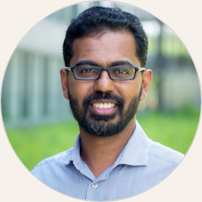What is the background setting of the photo?
Using the image as a reference, give a one-word or short phrase answer.

Outdoor